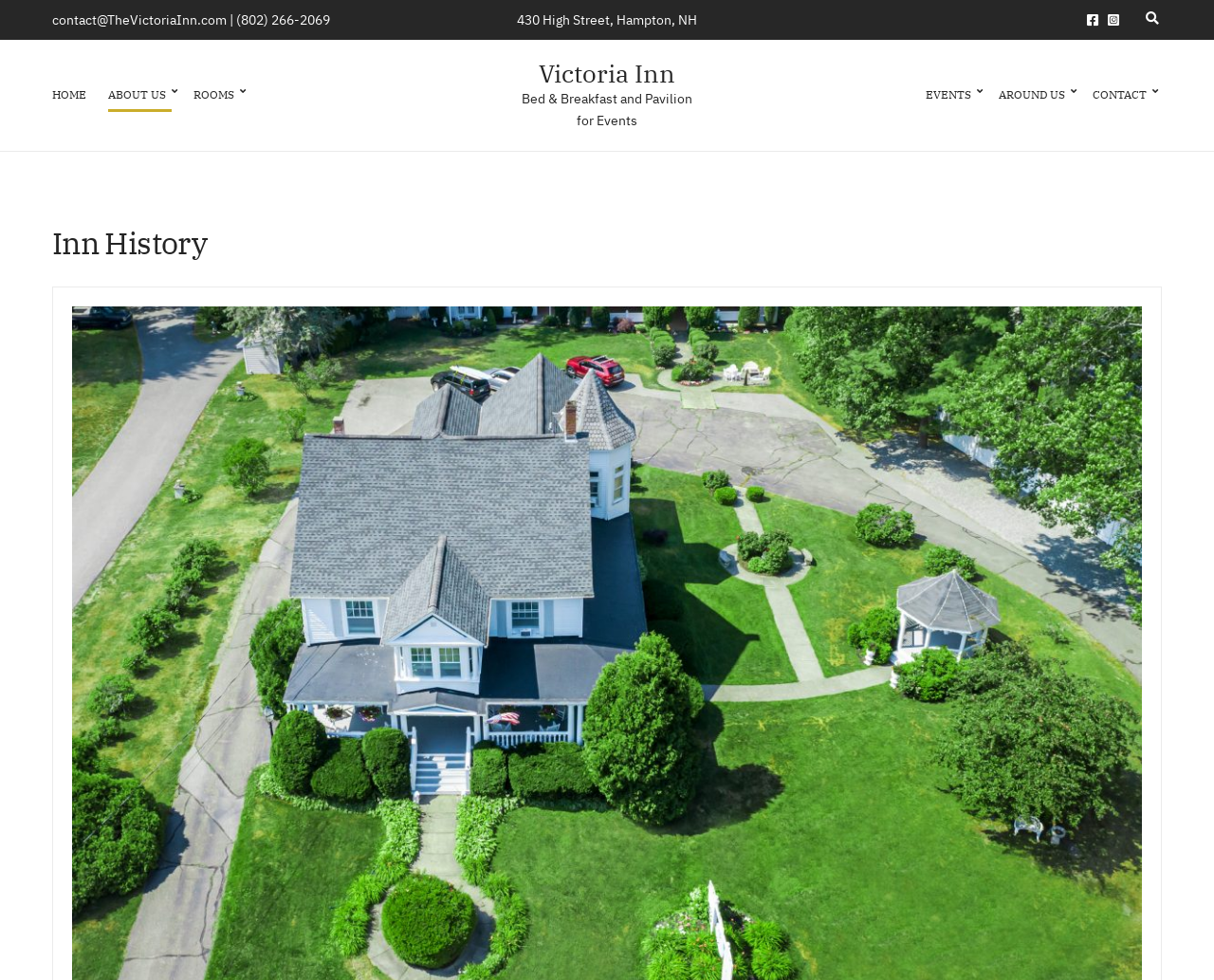Select the bounding box coordinates of the element I need to click to carry out the following instruction: "explore the rooms and accommodations".

[0.159, 0.08, 0.198, 0.114]